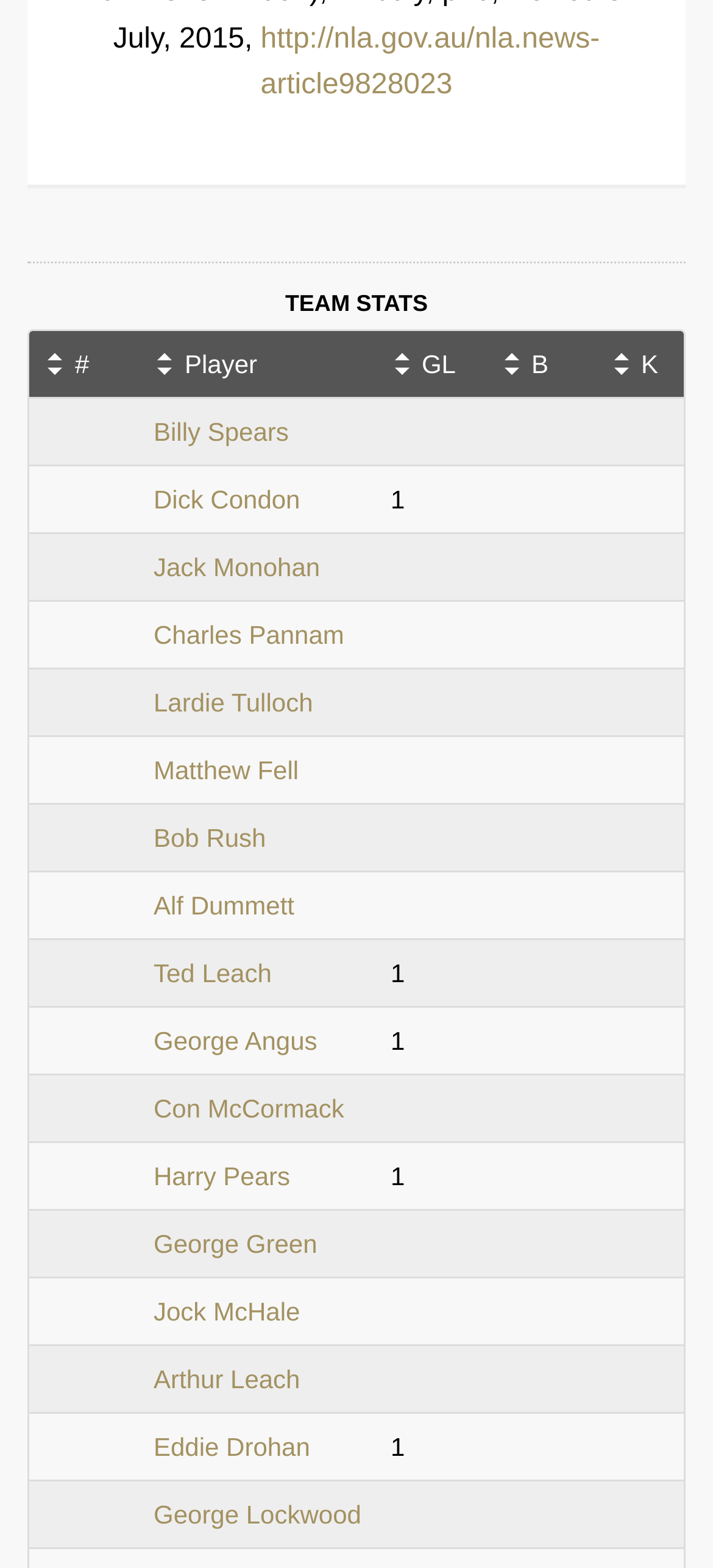Determine the bounding box coordinates for the element that should be clicked to follow this instruction: "View player stats for Jack Monohan". The coordinates should be given as four float numbers between 0 and 1, in the format [left, top, right, bottom].

[0.195, 0.34, 0.527, 0.383]